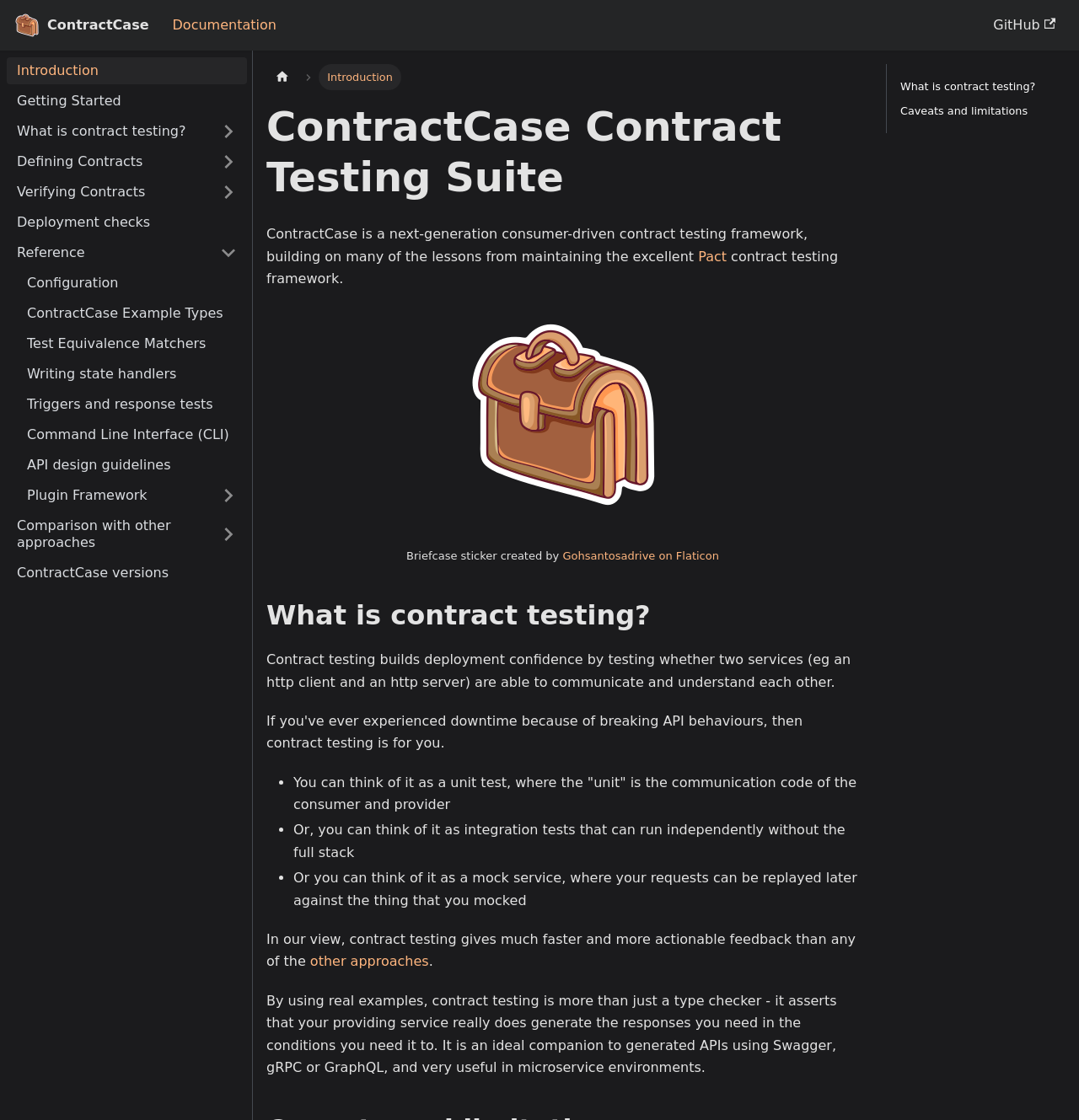What is the benefit of using real examples in contract testing?
Based on the screenshot, answer the question with a single word or phrase.

More actionable feedback